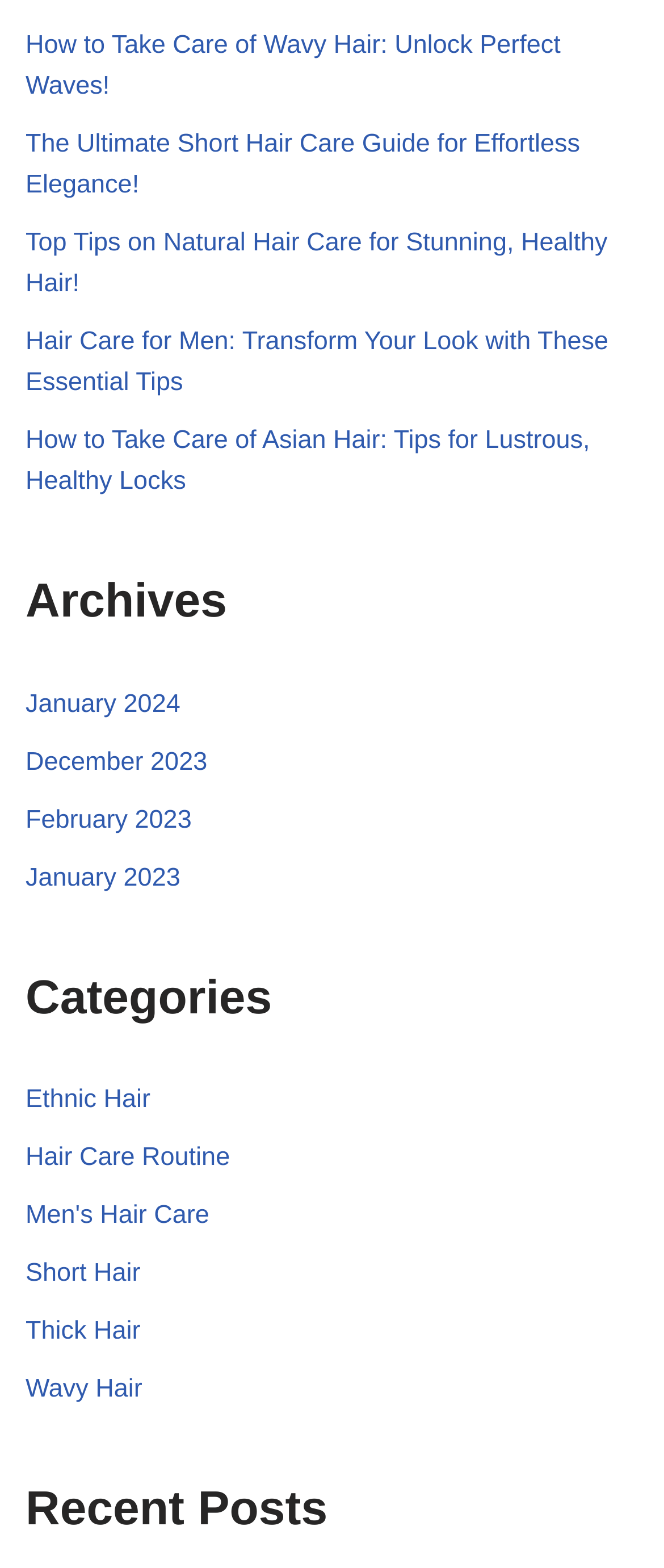Please provide a detailed answer to the question below based on the screenshot: 
What is the last link under the 'Categories' heading?

The last link under the 'Categories' heading is 'Wavy Hair' which suggests that it is a category related to wavy hair care.